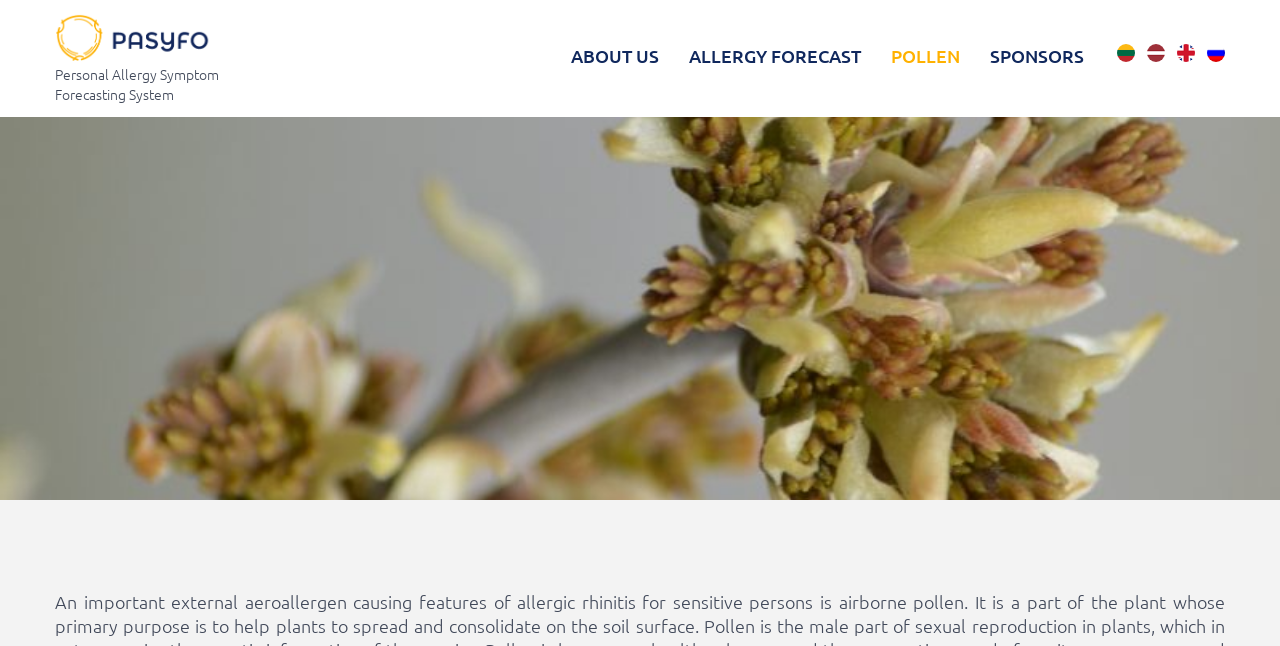Please determine the bounding box coordinates for the element that should be clicked to follow these instructions: "go to about us page".

[0.446, 0.068, 0.515, 0.175]